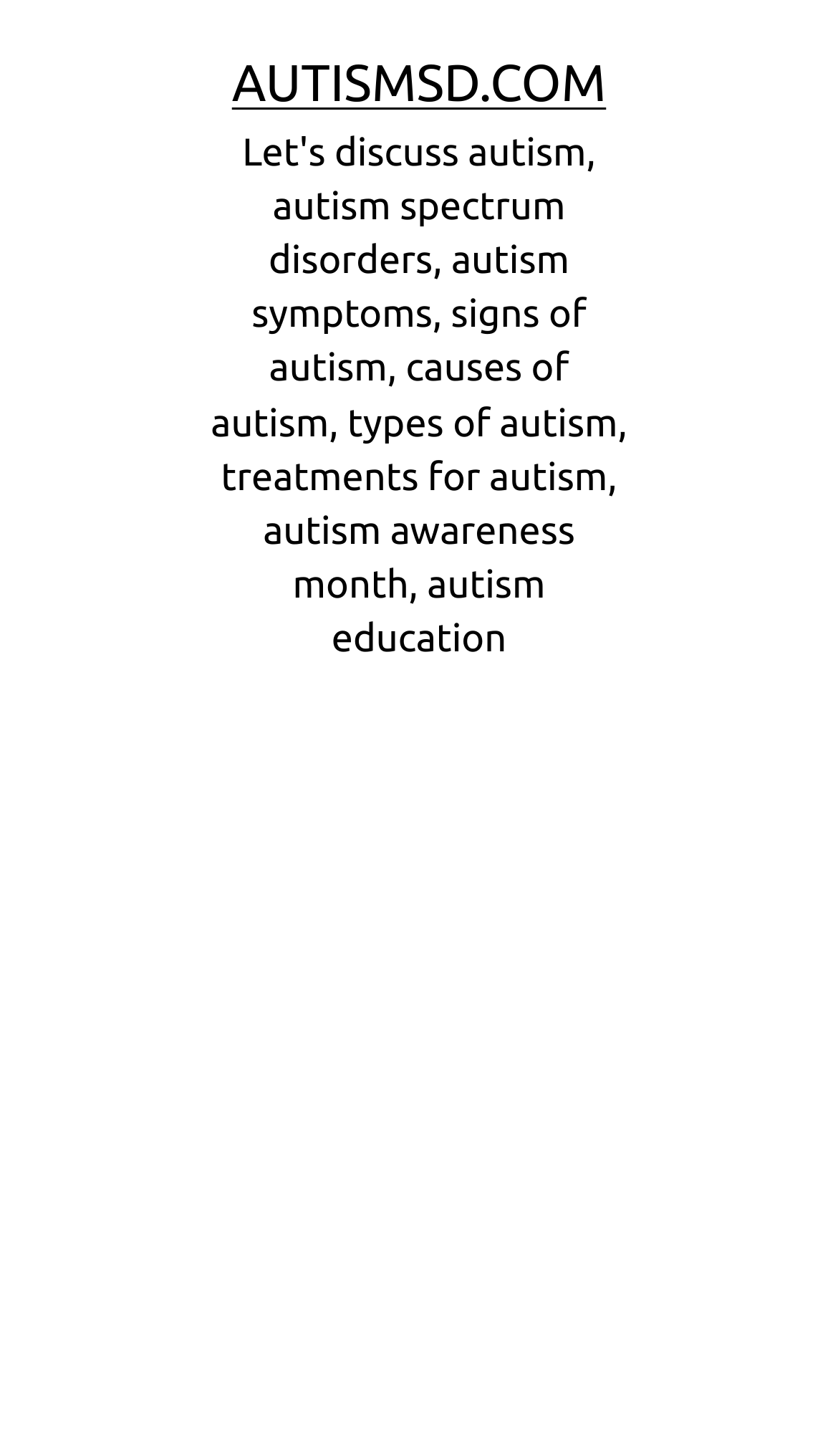Please identify and generate the text content of the webpage's main heading.

How to prepare an autistic child for a new baby